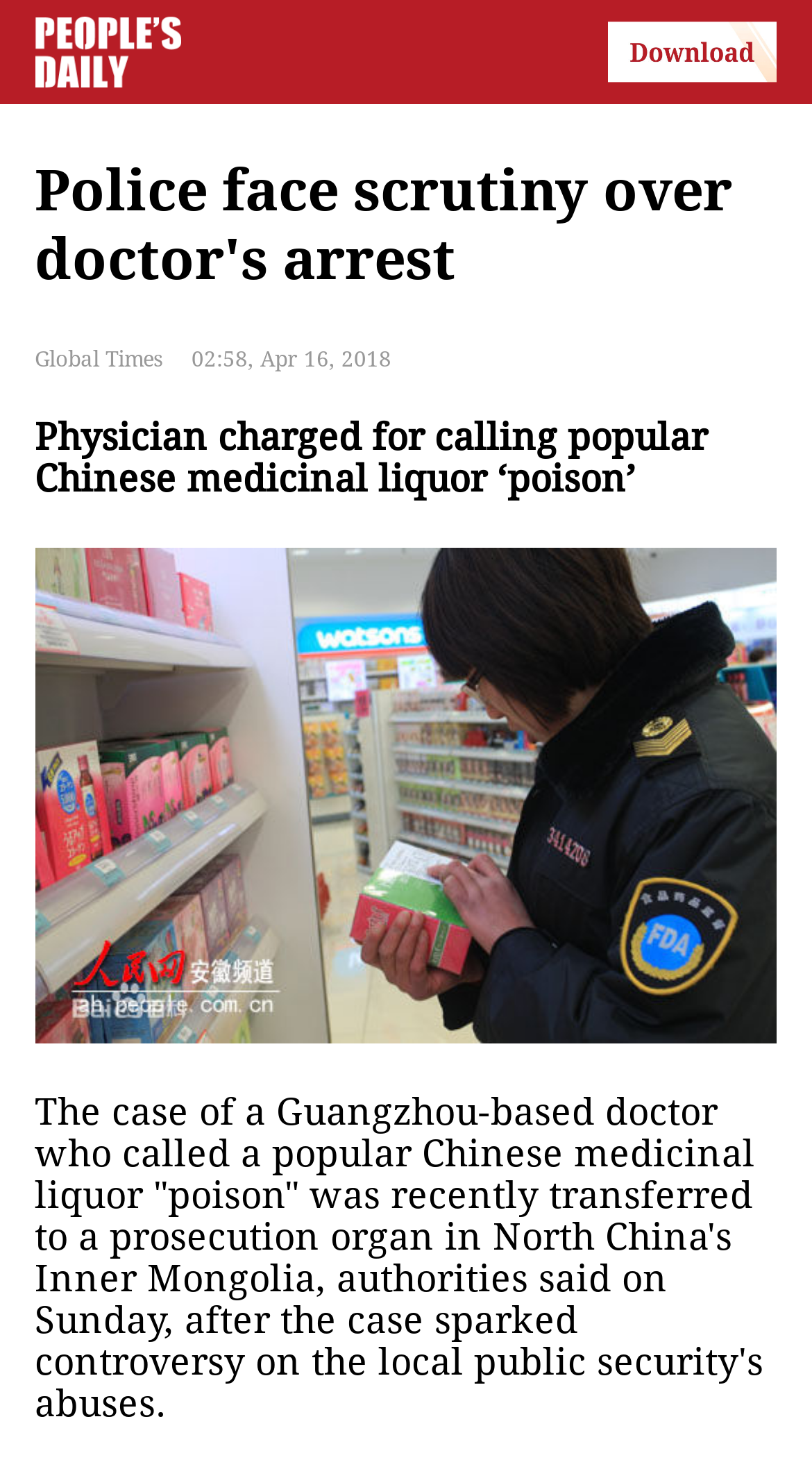Look at the image and answer the question in detail:
What is the location of the prosecution organ?

I found the answer by reading the text of the news article, which mentions that the case was transferred to a prosecution organ in North China's Inner Mongolia.